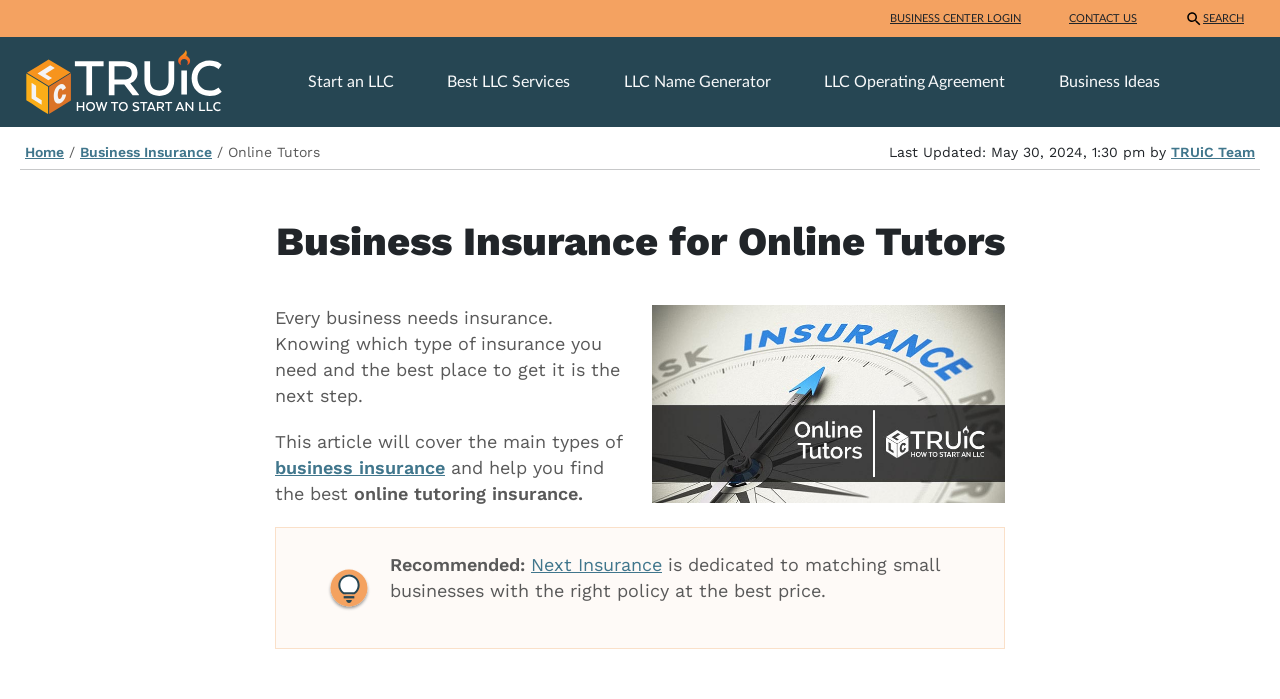Using the format (top-left x, top-left y, bottom-right x, bottom-right y), provide the bounding box coordinates for the described UI element. All values should be floating point numbers between 0 and 1: LLC Name Generator

[0.481, 0.102, 0.638, 0.132]